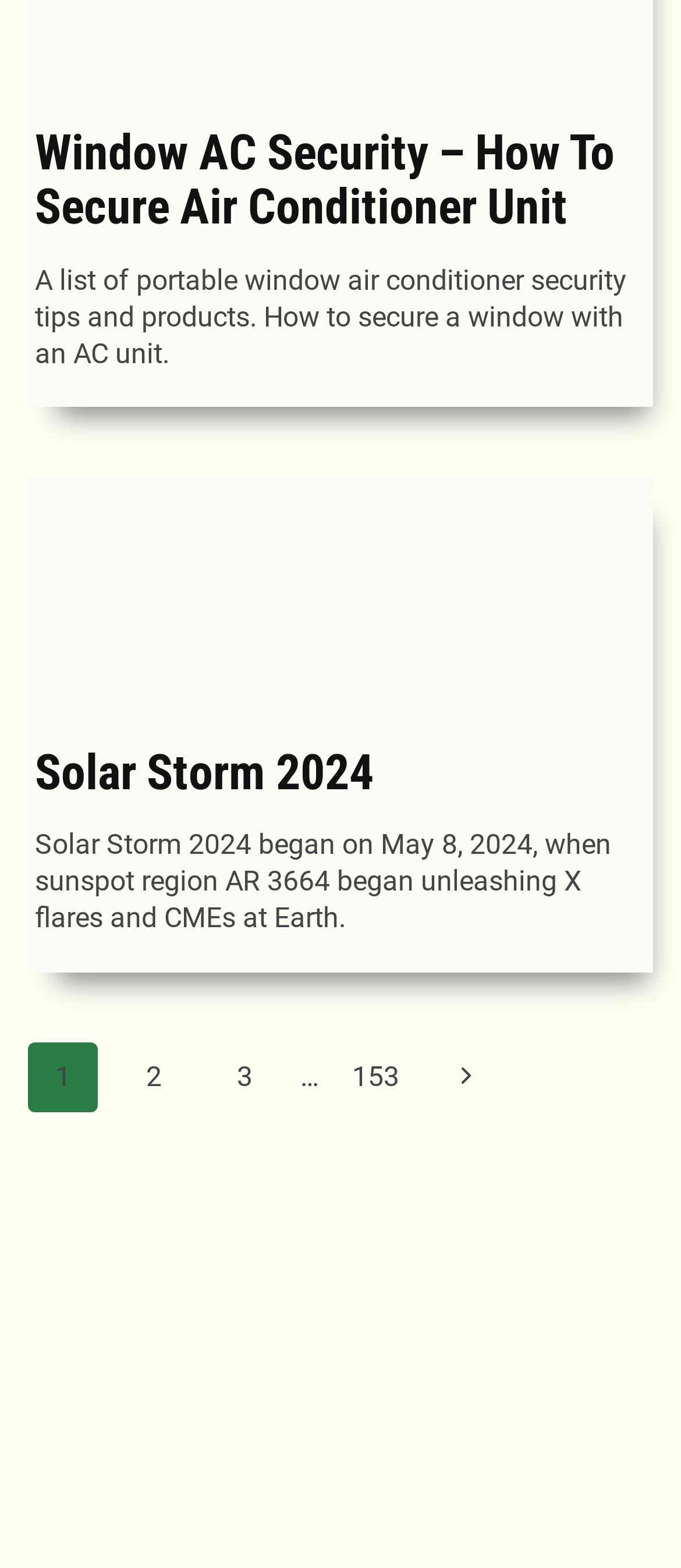Identify the bounding box of the HTML element described as: "parent_node: Solar Storm 2024".

[0.041, 0.305, 0.959, 0.472]